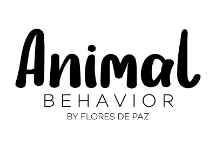Provide a comprehensive description of the image.

The image features the stylized logo of "Animal Behavior" by Flores de Paz. The logo emphasizes the word "Animal" in a bold, playful font, while "BEHAVIOR" is featured prominently underneath in a more structured typeface. The overall design reflects a modern and engaging aesthetic, appealing to pet owners and enthusiasts interested in animal behavior insights and expertise. This branding is part of a webpage dedicated to exploring themes of emotional contagion between humans and their dogs, highlighting the special bonding experiences that shape pet ownership. The logo serves as a visual introduction to the idea that animals profoundly influence human emotions and well-being.